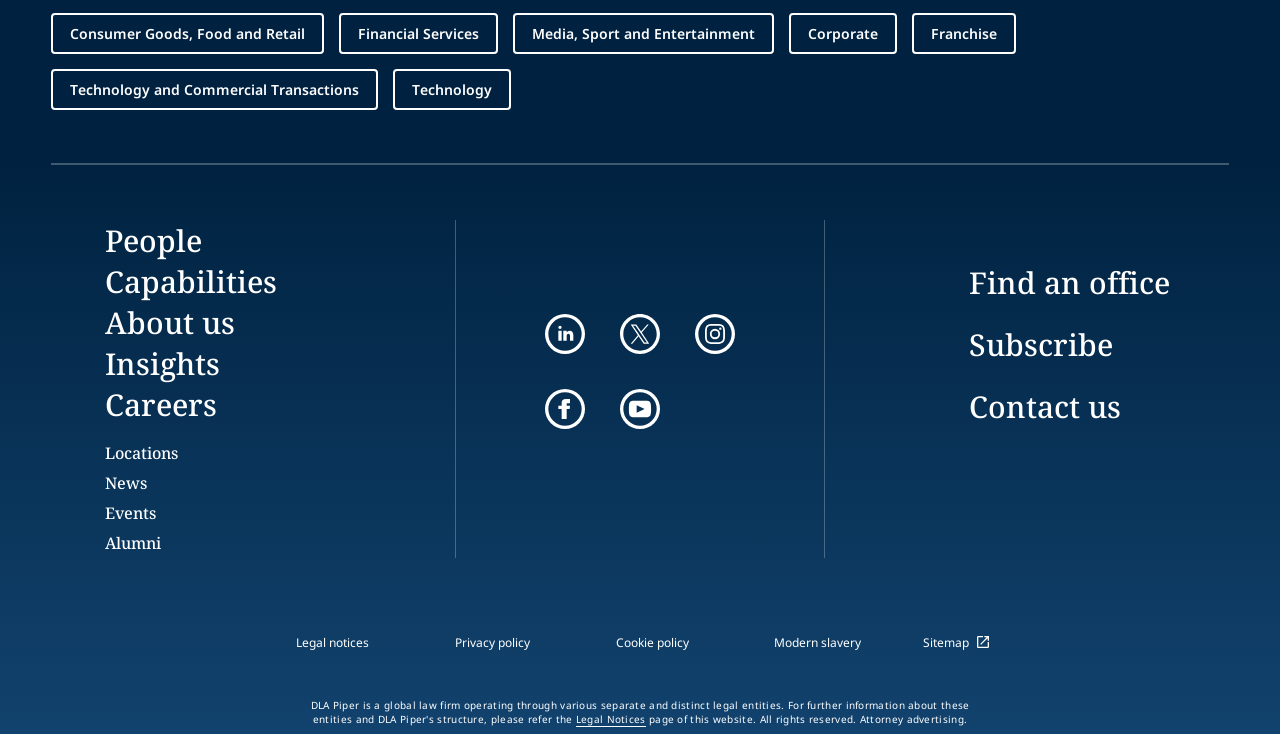Please determine the bounding box coordinates for the UI element described here. Use the format (top-left x, top-left y, bottom-right x, bottom-right y) with values bounded between 0 and 1: Technology and Commercial Transactions

[0.04, 0.093, 0.295, 0.149]